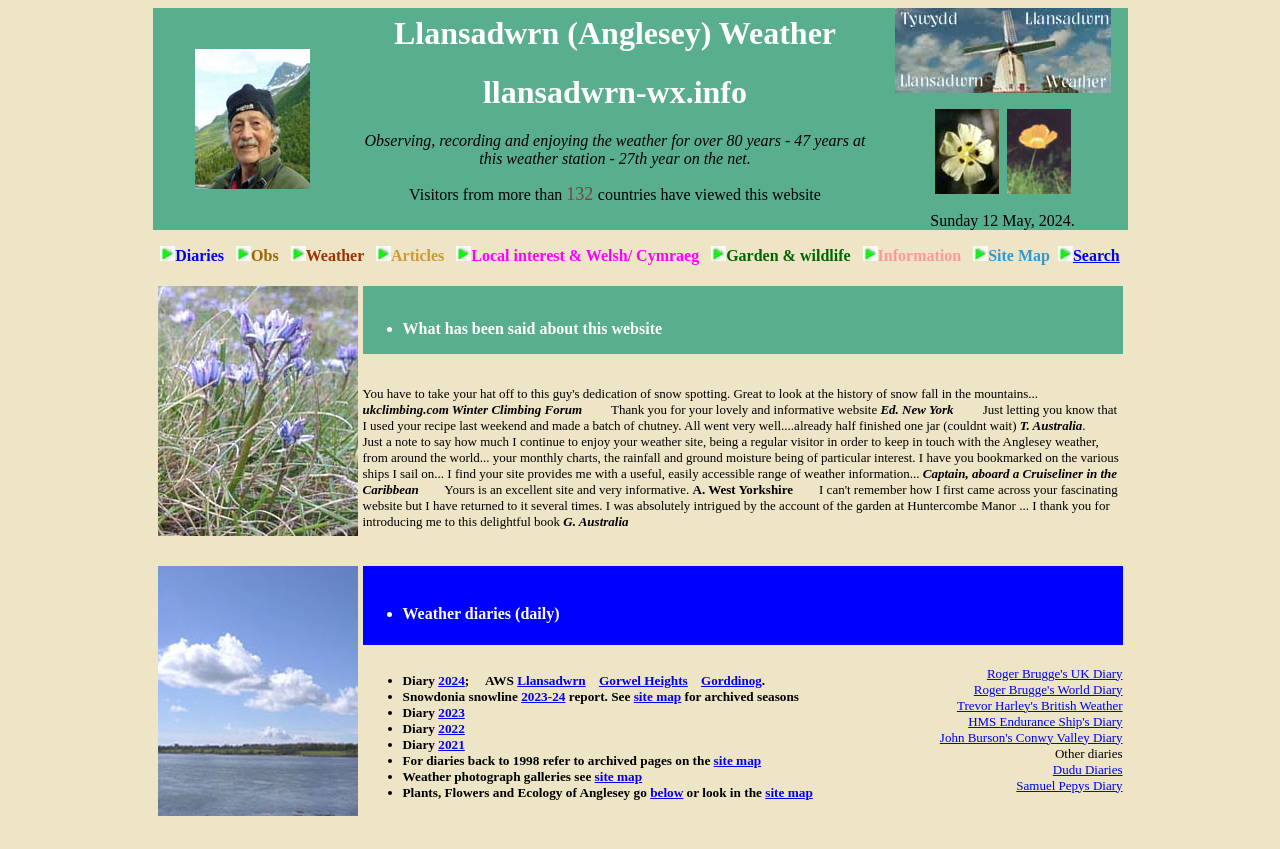Please identify the bounding box coordinates of the area I need to click to accomplish the following instruction: "View the 'Weather diaries (daily)' page".

[0.314, 0.713, 0.877, 0.734]